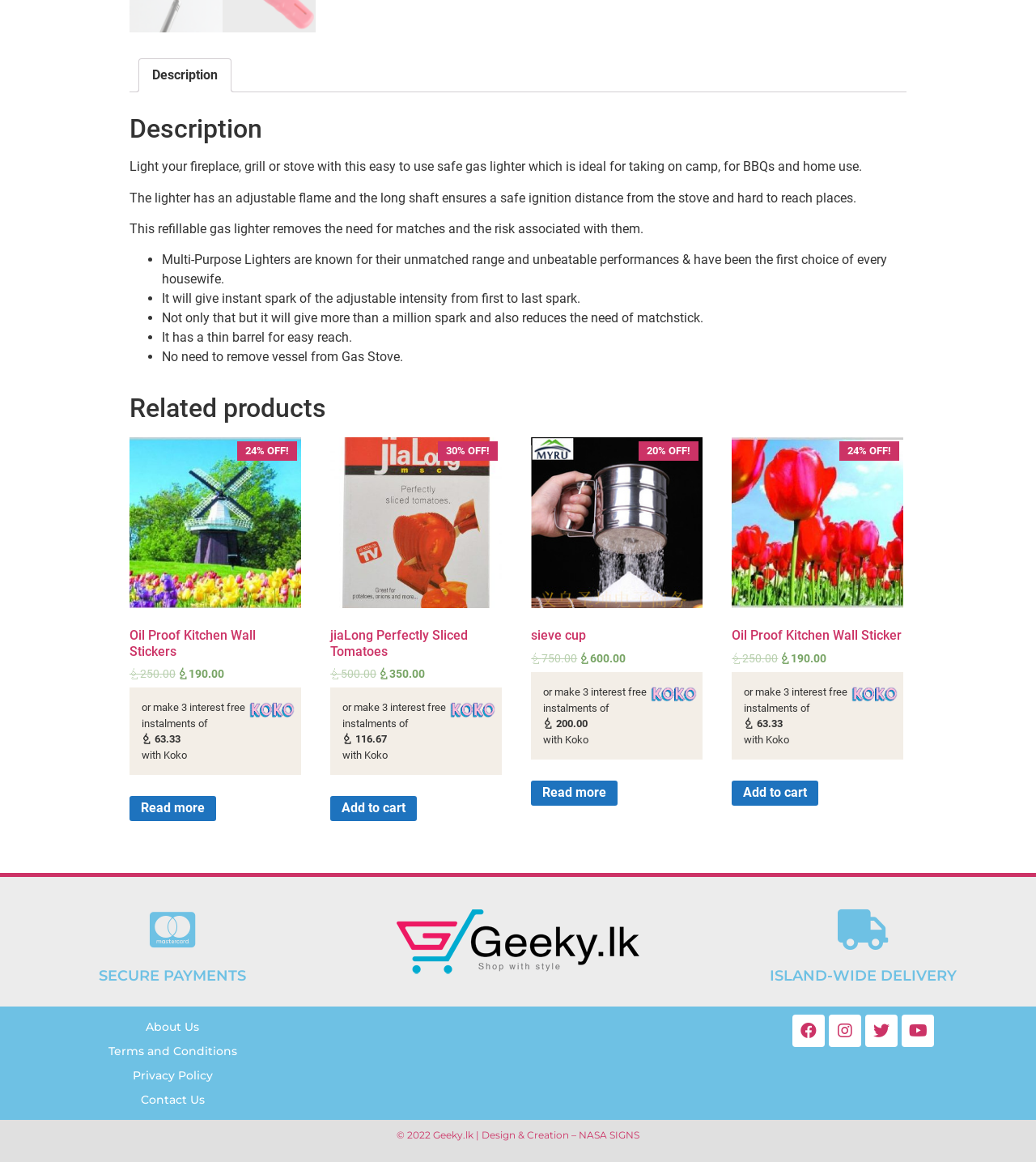Locate the bounding box coordinates of the area where you should click to accomplish the instruction: "Read more about 'Oil Proof Kitchen Wall Stickers'".

[0.125, 0.685, 0.209, 0.707]